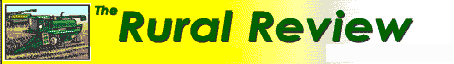What is the shape of the frame surrounding the tractor illustration?
Use the information from the screenshot to give a comprehensive response to the question.

According to the caption, the illustration of the green agricultural vehicle, likely a tractor, is set within a small rectangular frame, which indicates the shape of the frame.